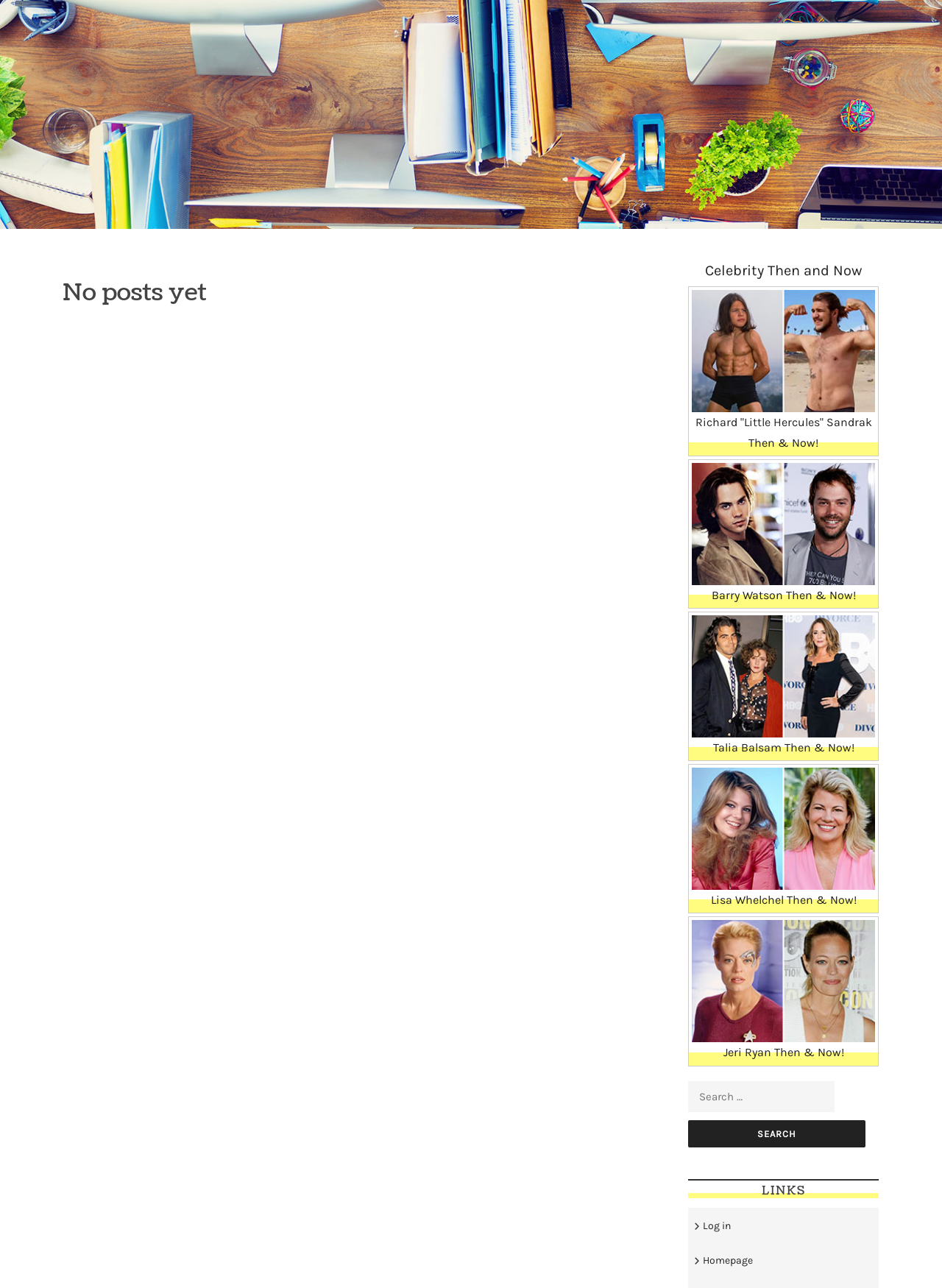Determine the bounding box of the UI element mentioned here: "Log in". The coordinates must be in the format [left, top, right, bottom] with values ranging from 0 to 1.

[0.746, 0.947, 0.776, 0.956]